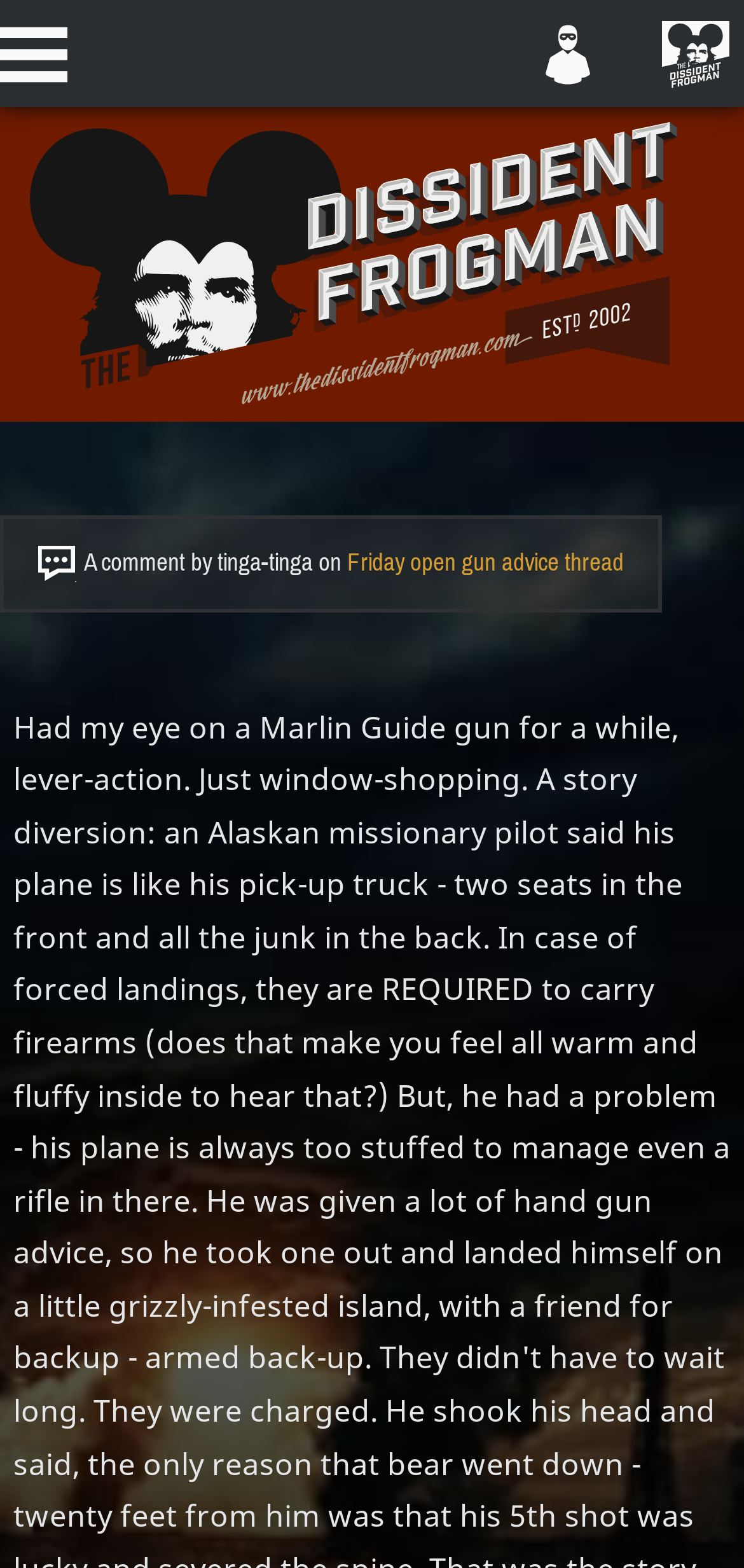Is there a plugin object present on the page?
Look at the screenshot and respond with one word or a short phrase.

yes